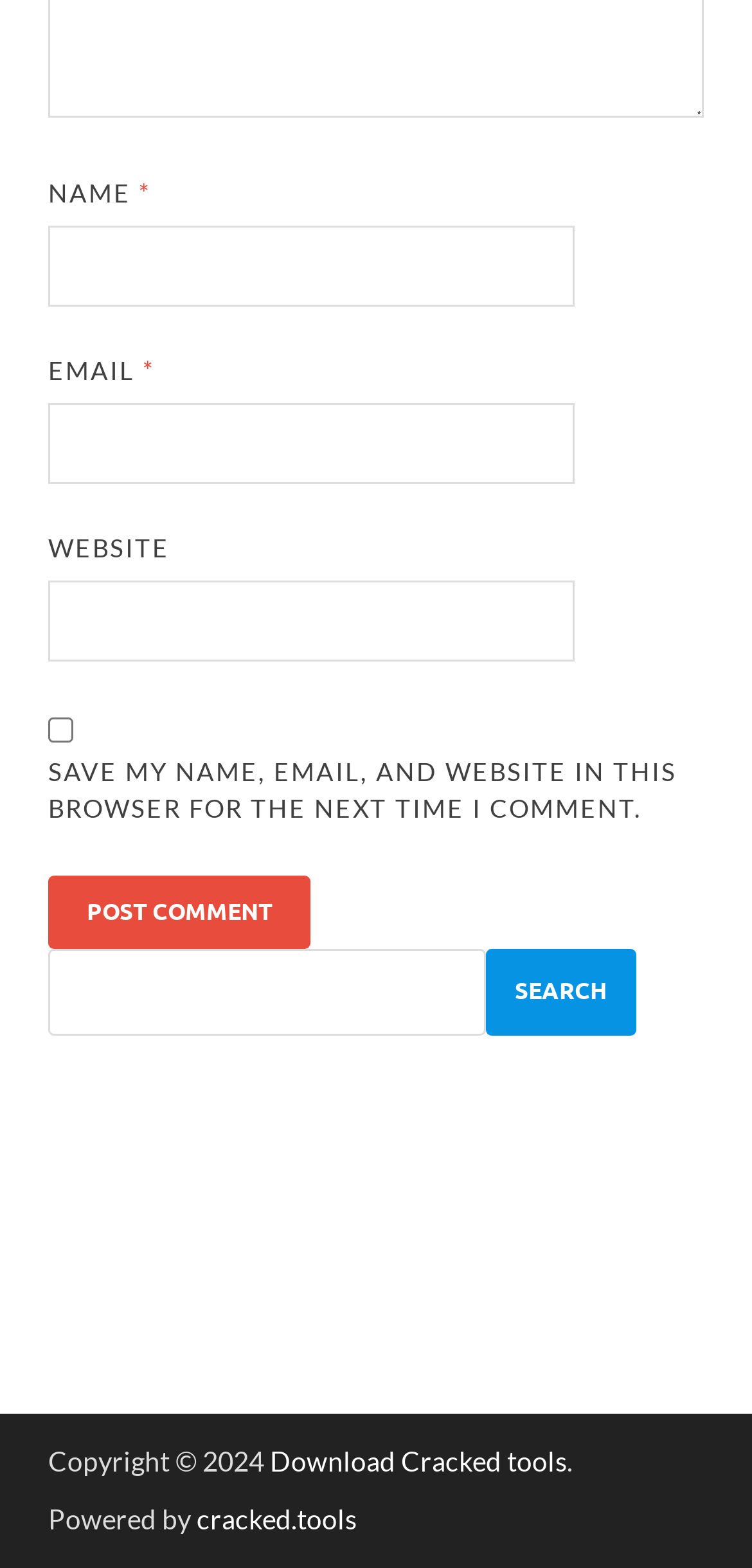What is the function of the button with the text 'Post Comment'?
Using the image, elaborate on the answer with as much detail as possible.

The button with the text 'Post Comment' is likely to submit the user's comment to the website, as it is placed below the comment input fields and has a descriptive text indicating its function.